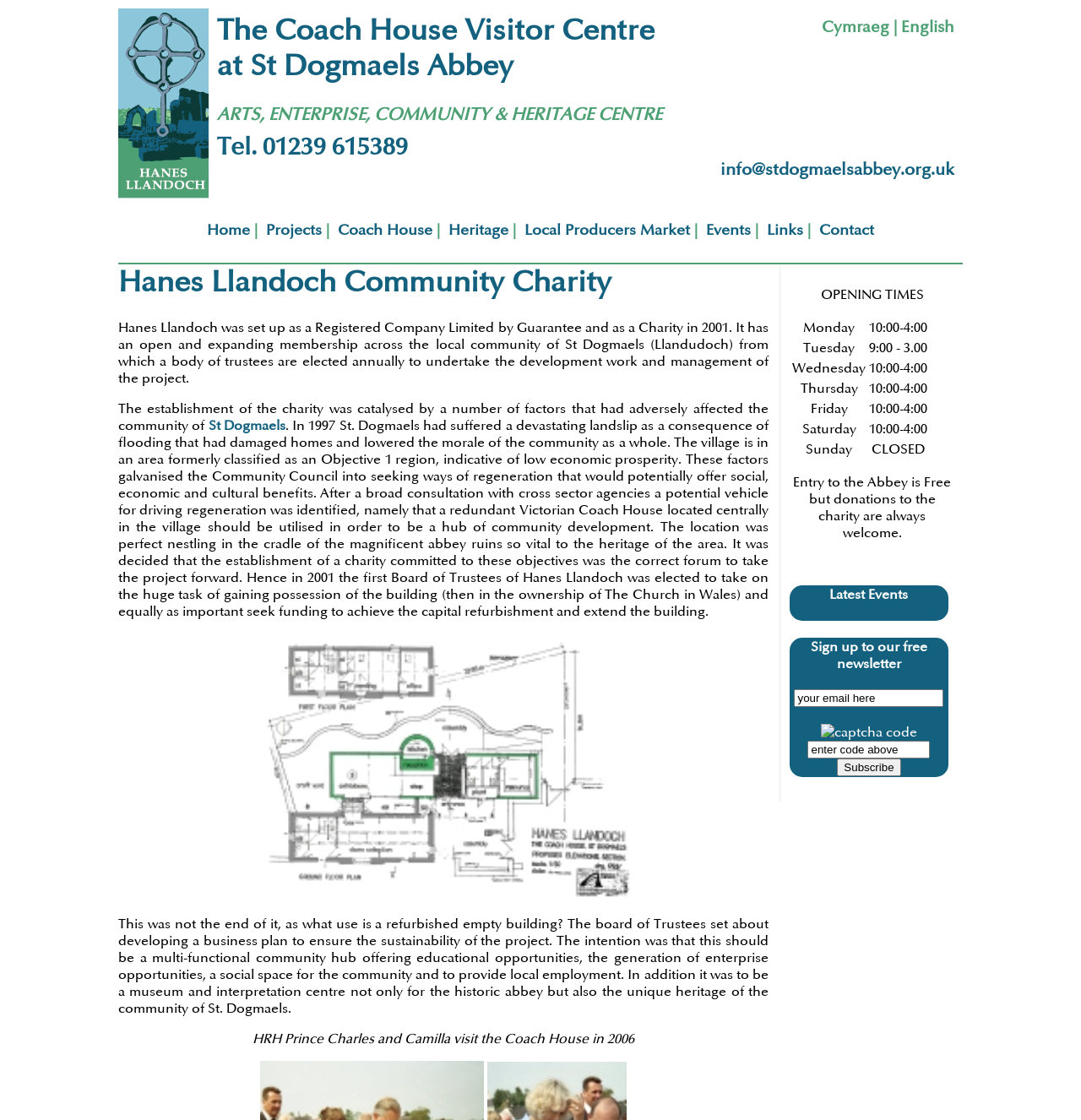Provide the bounding box coordinates for the UI element that is described as: "Share on Reddit".

None